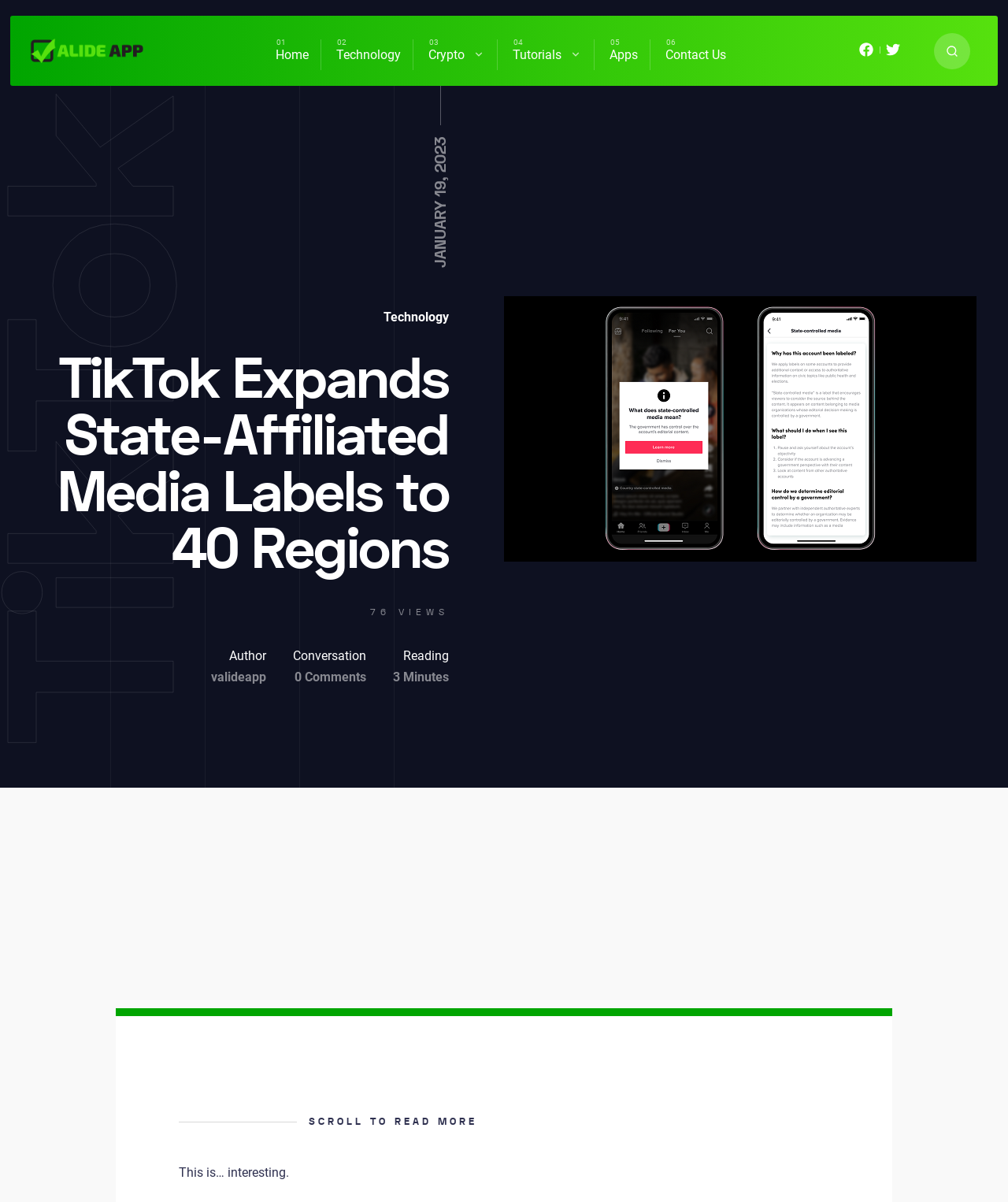Please determine the bounding box coordinates of the element to click on in order to accomplish the following task: "Check the author of the article". Ensure the coordinates are four float numbers ranging from 0 to 1, i.e., [left, top, right, bottom].

[0.209, 0.557, 0.264, 0.569]